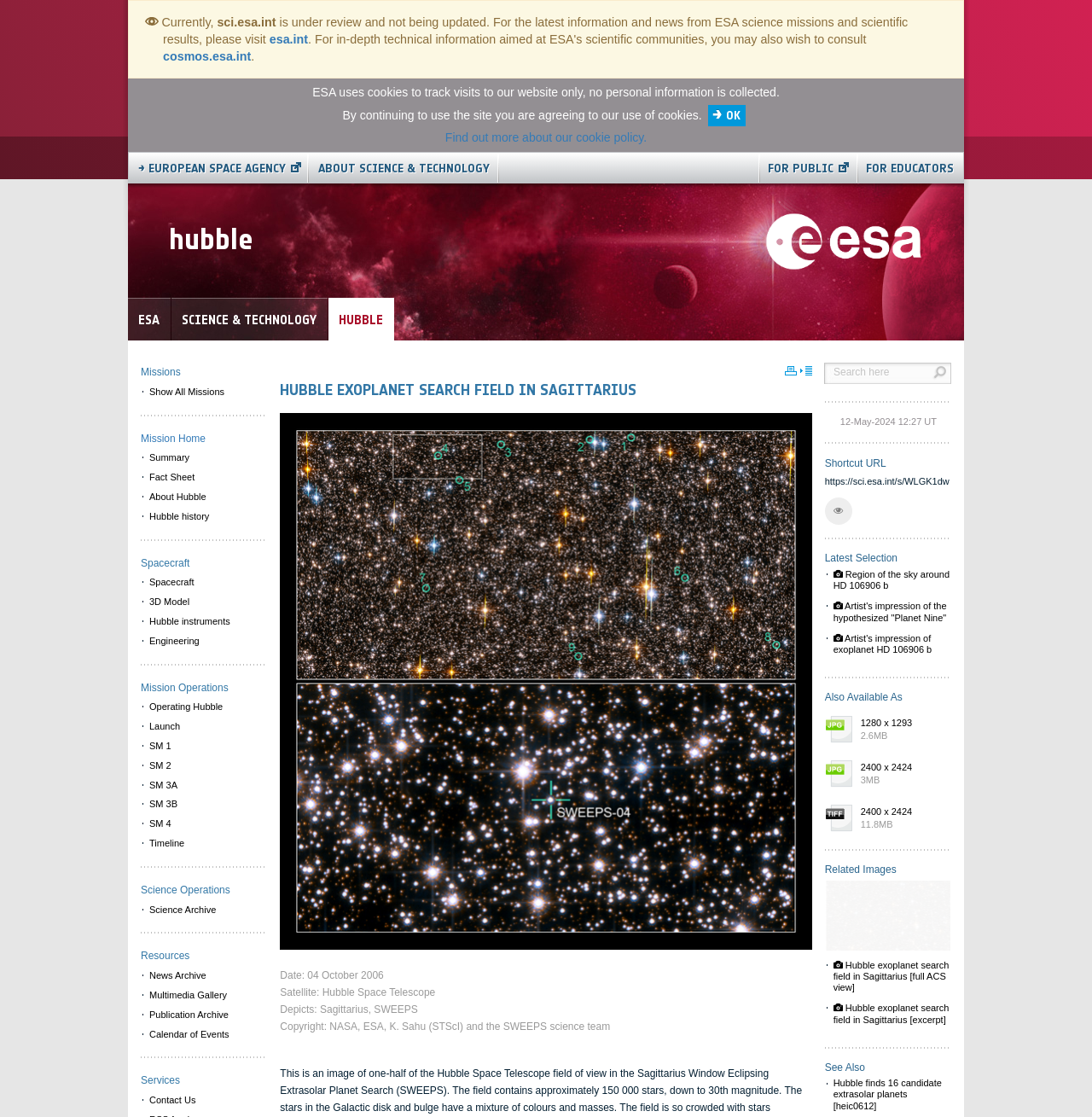What is the date of the latest update?
Using the visual information, respond with a single word or phrase.

12-May-2024 12:27 UT